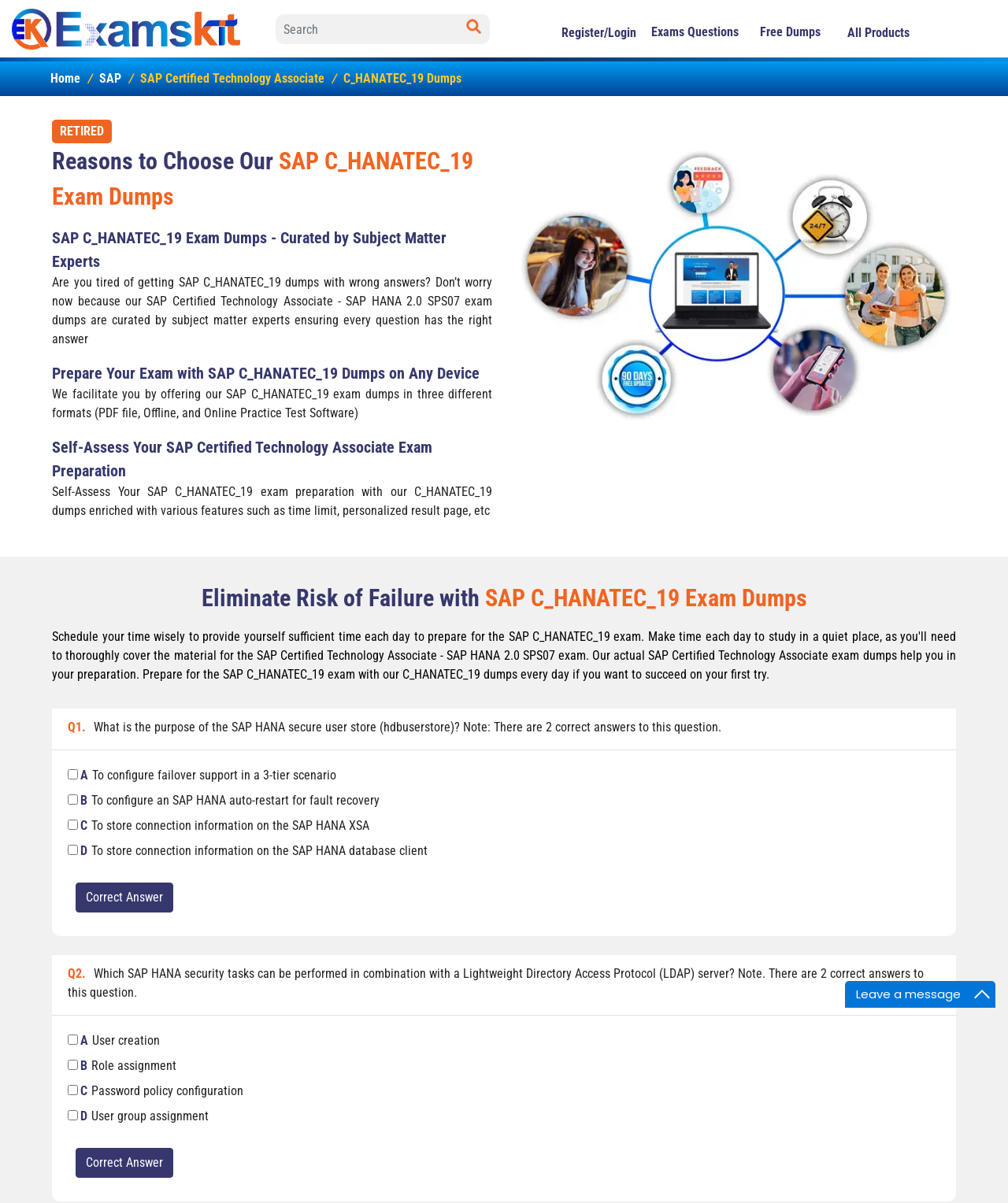Given the element description Register/Login, predict the bounding box coordinates for the UI element in the webpage screenshot. The format should be (top-left x, top-left y, bottom-right x, bottom-right y), and the values should be between 0 and 1.

[0.547, 0.015, 0.641, 0.04]